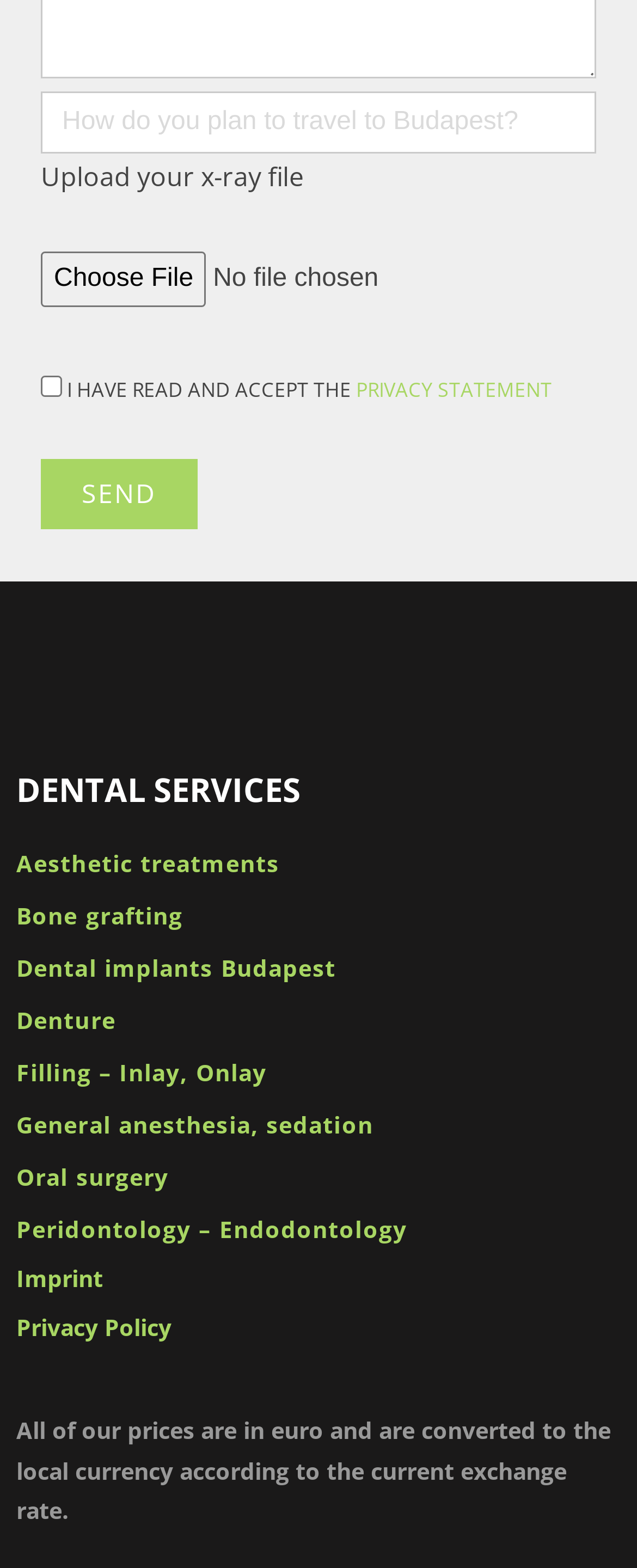Show me the bounding box coordinates of the clickable region to achieve the task as per the instruction: "View dental implants Budapest".

[0.026, 0.607, 0.528, 0.627]